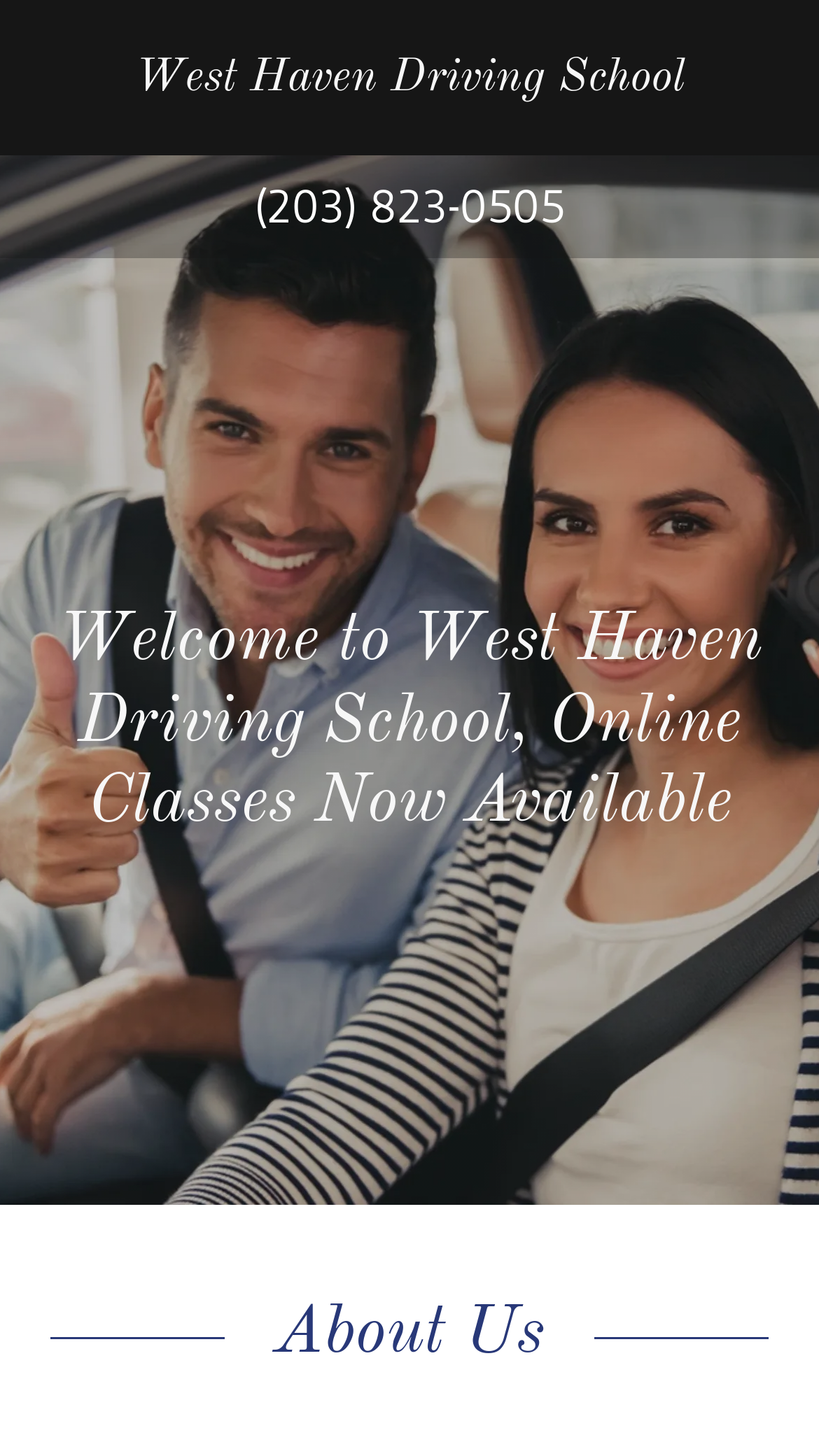What is the main service offered by West Haven Driving School?
Please ensure your answer is as detailed and informative as possible.

The main service offered by West Haven Driving School can be inferred from the heading element 'Welcome to West Haven Driving School, Online Classes Now Available' which suggests that the school provides driver's education services, including online classes.